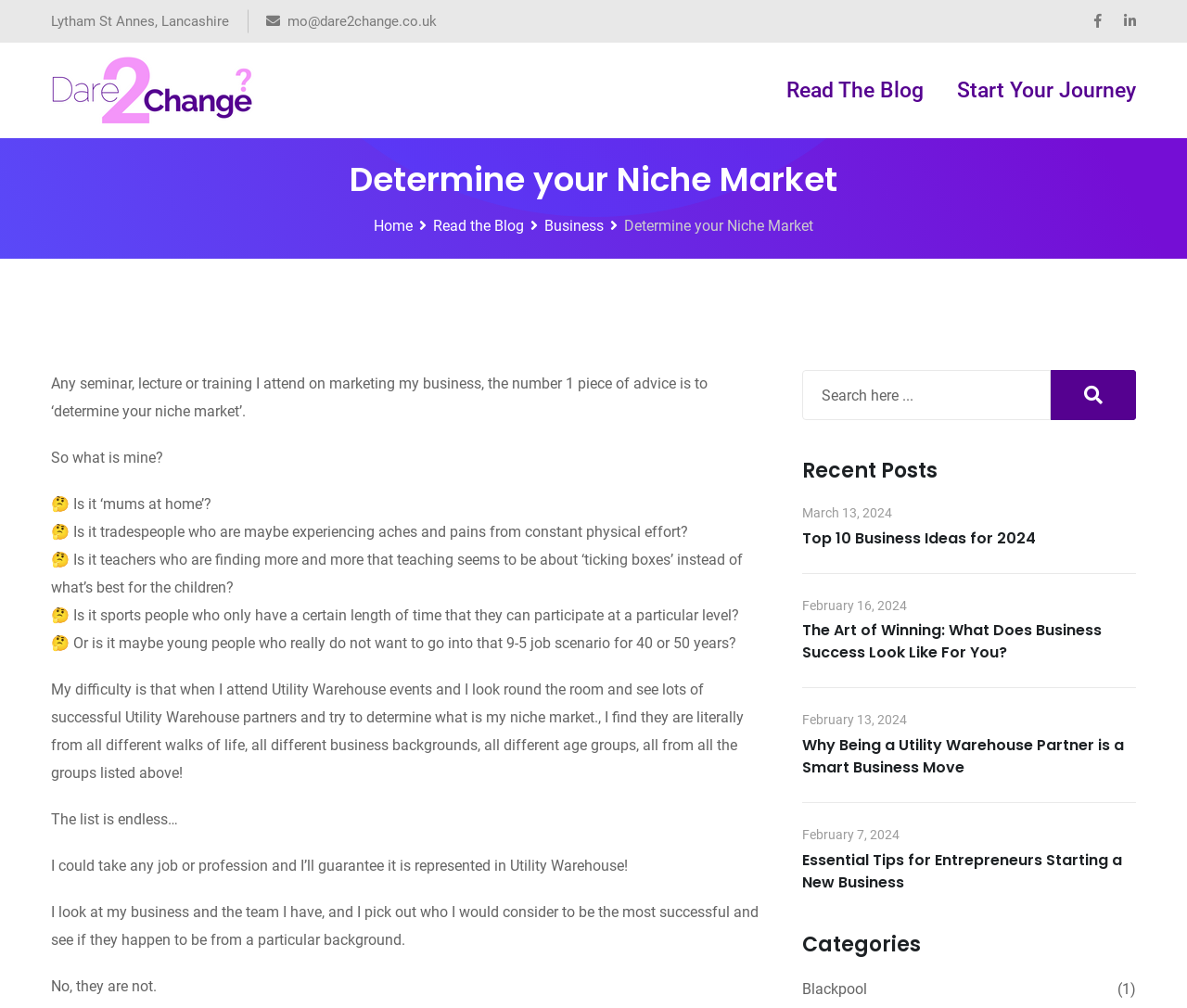Using the details in the image, give a detailed response to the question below:
How many categories are listed on the page?

I found the number of categories by looking at the section labeled 'Categories' and finding a single link element with the content 'Blackpool'. This suggests that there is only one category listed on the page.